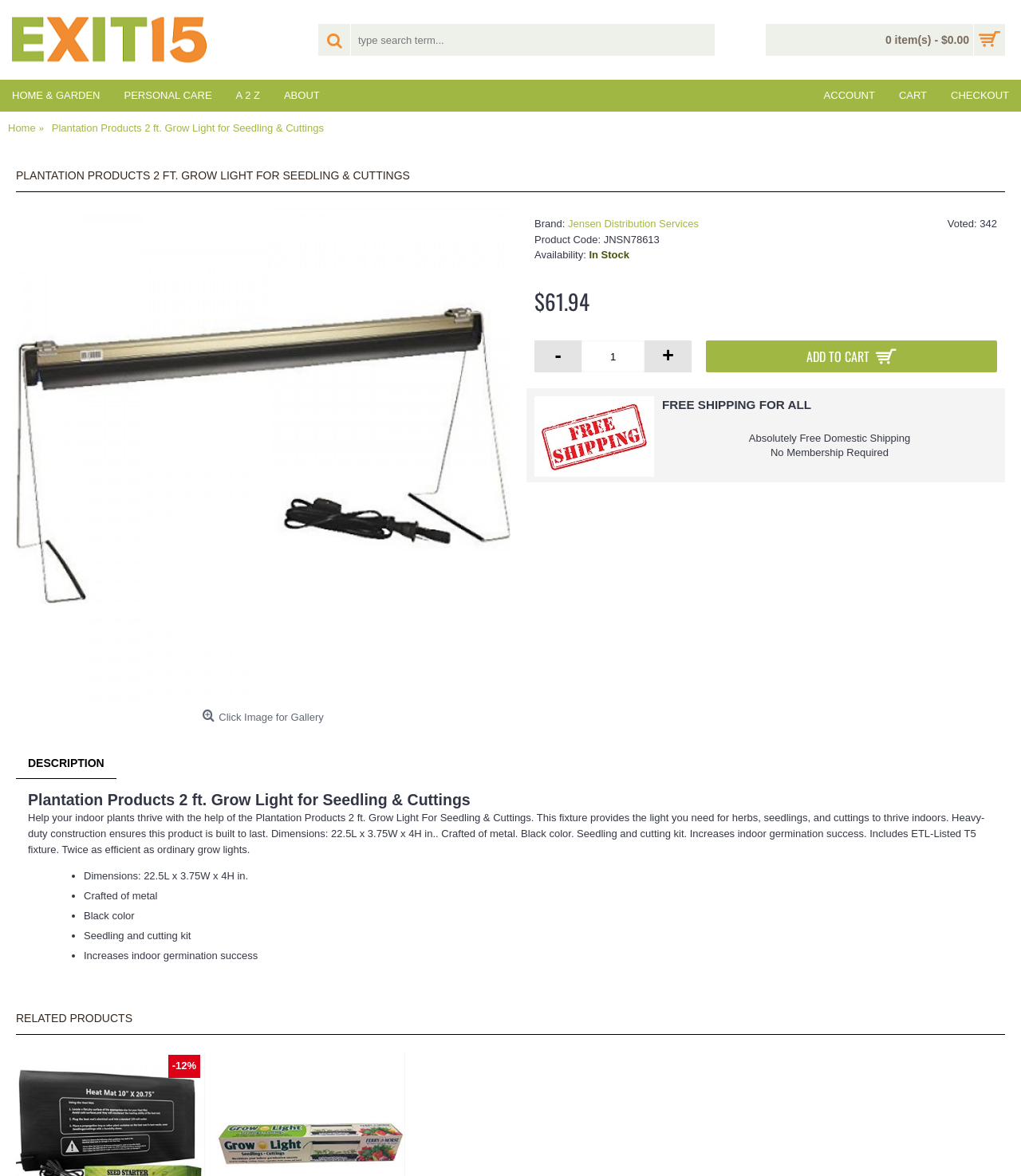Identify the bounding box for the described UI element: "0 item(s) - $0.00".

[0.75, 0.02, 0.984, 0.047]